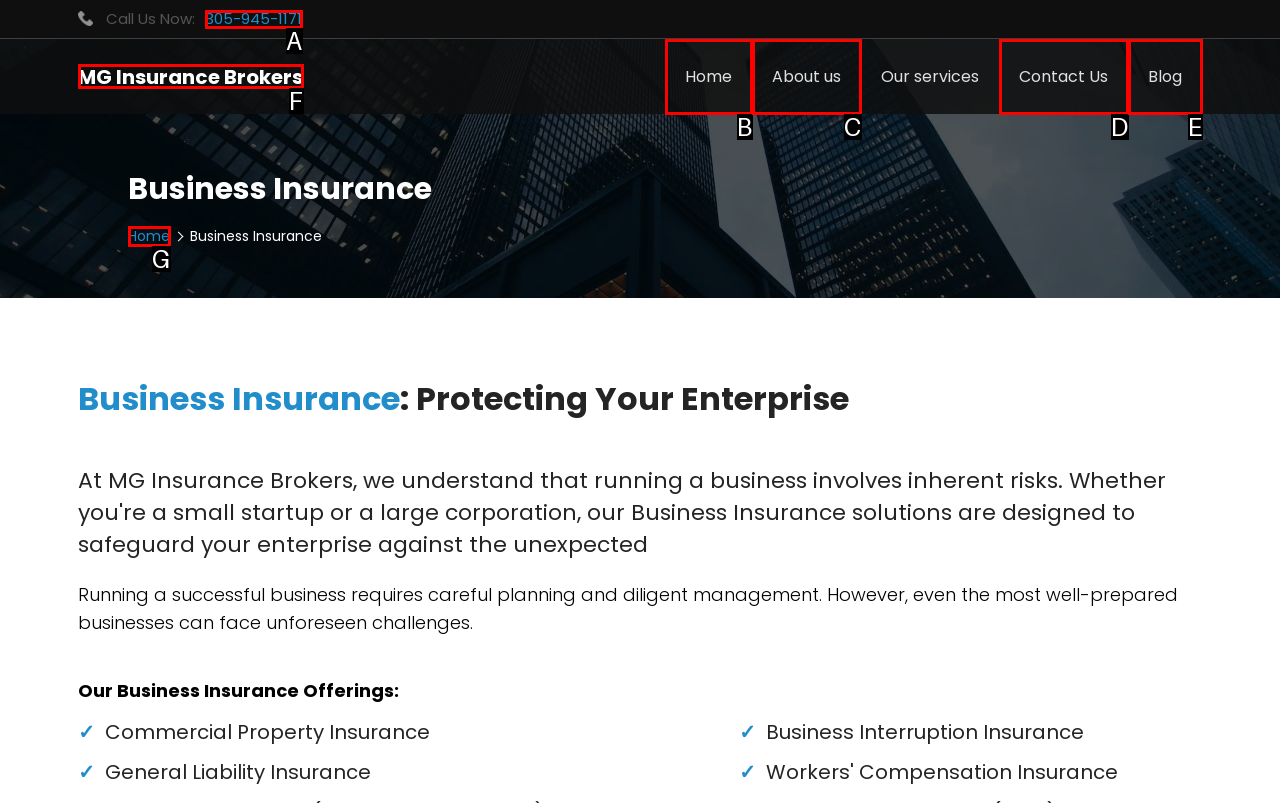Based on the description: About us, select the HTML element that fits best. Provide the letter of the matching option.

C